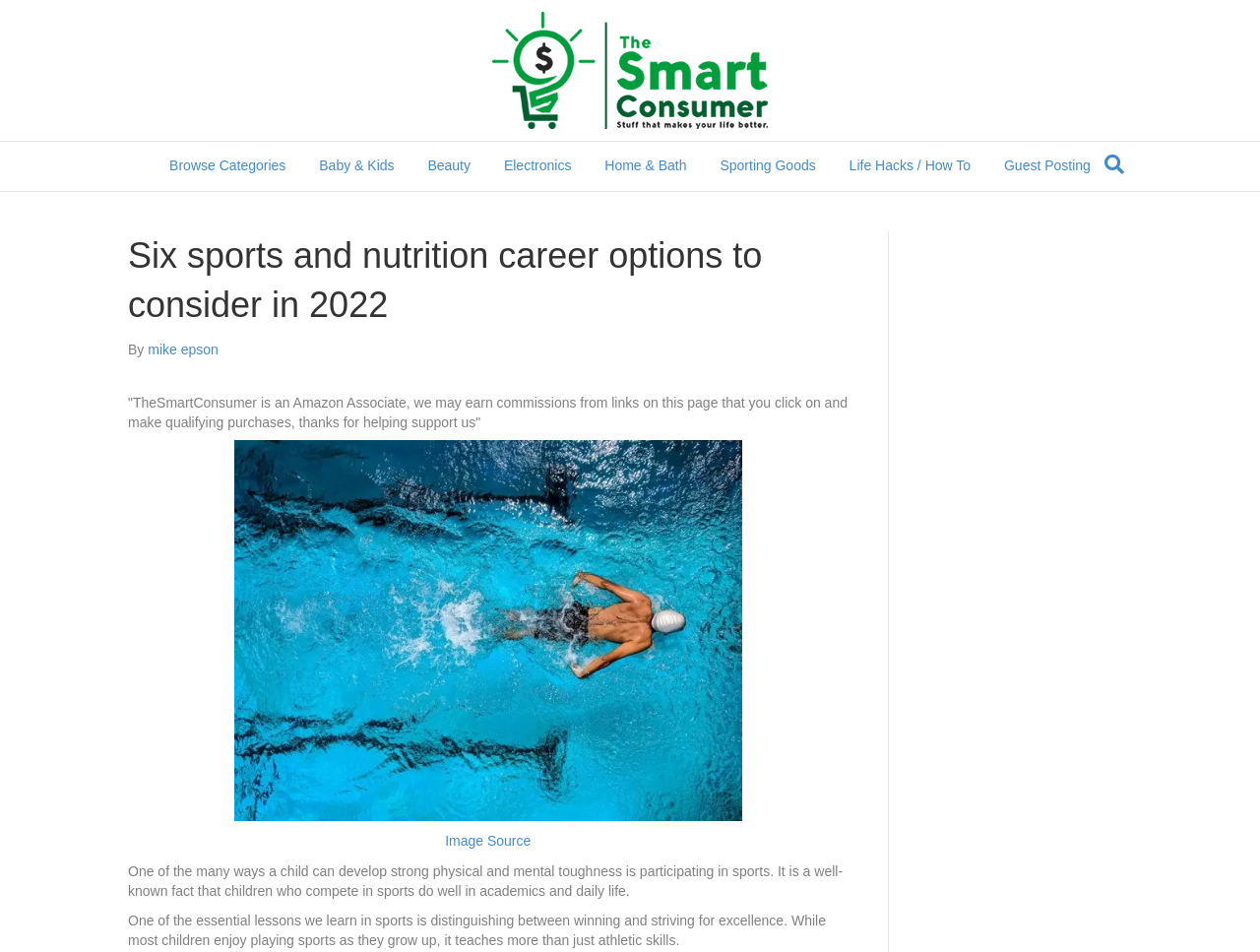Who is the author of the article?
Please give a detailed and elaborate answer to the question based on the image.

The author of the article is mentioned below the heading, where it says 'By Mike Epsom'.